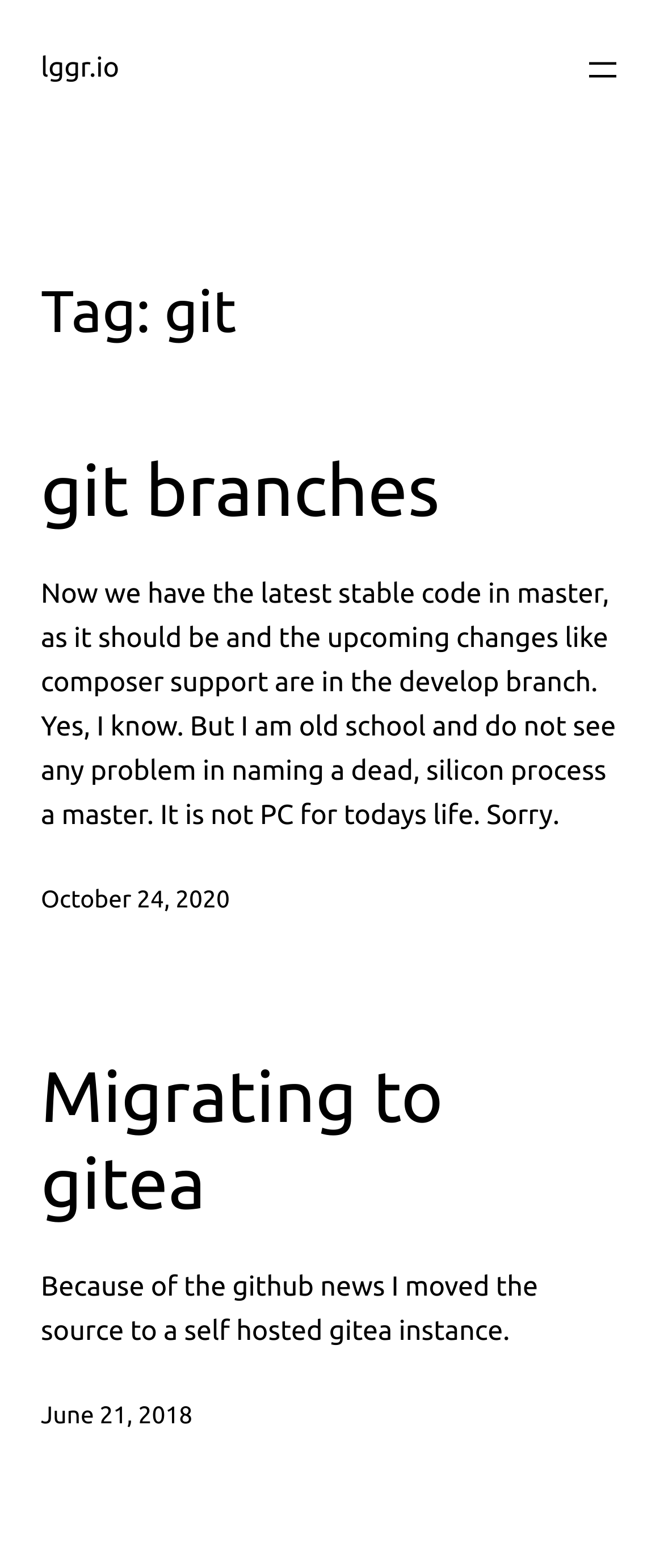Determine the bounding box of the UI element mentioned here: "aria-label="Open menu"". The coordinates must be in the format [left, top, right, bottom] with values ranging from 0 to 1.

[0.877, 0.031, 0.938, 0.057]